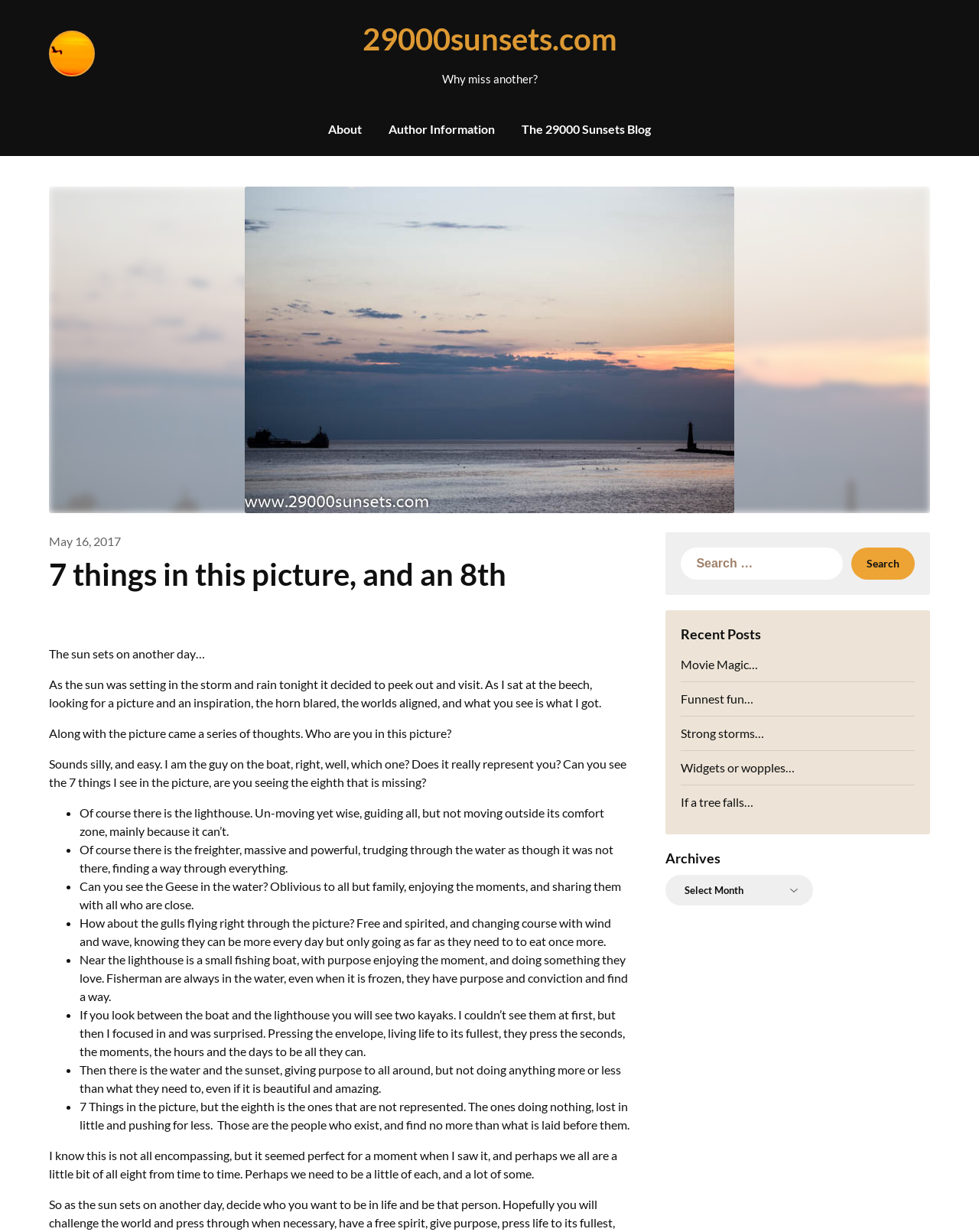Provide a one-word or short-phrase answer to the question:
What is the purpose of the search box?

To search the website